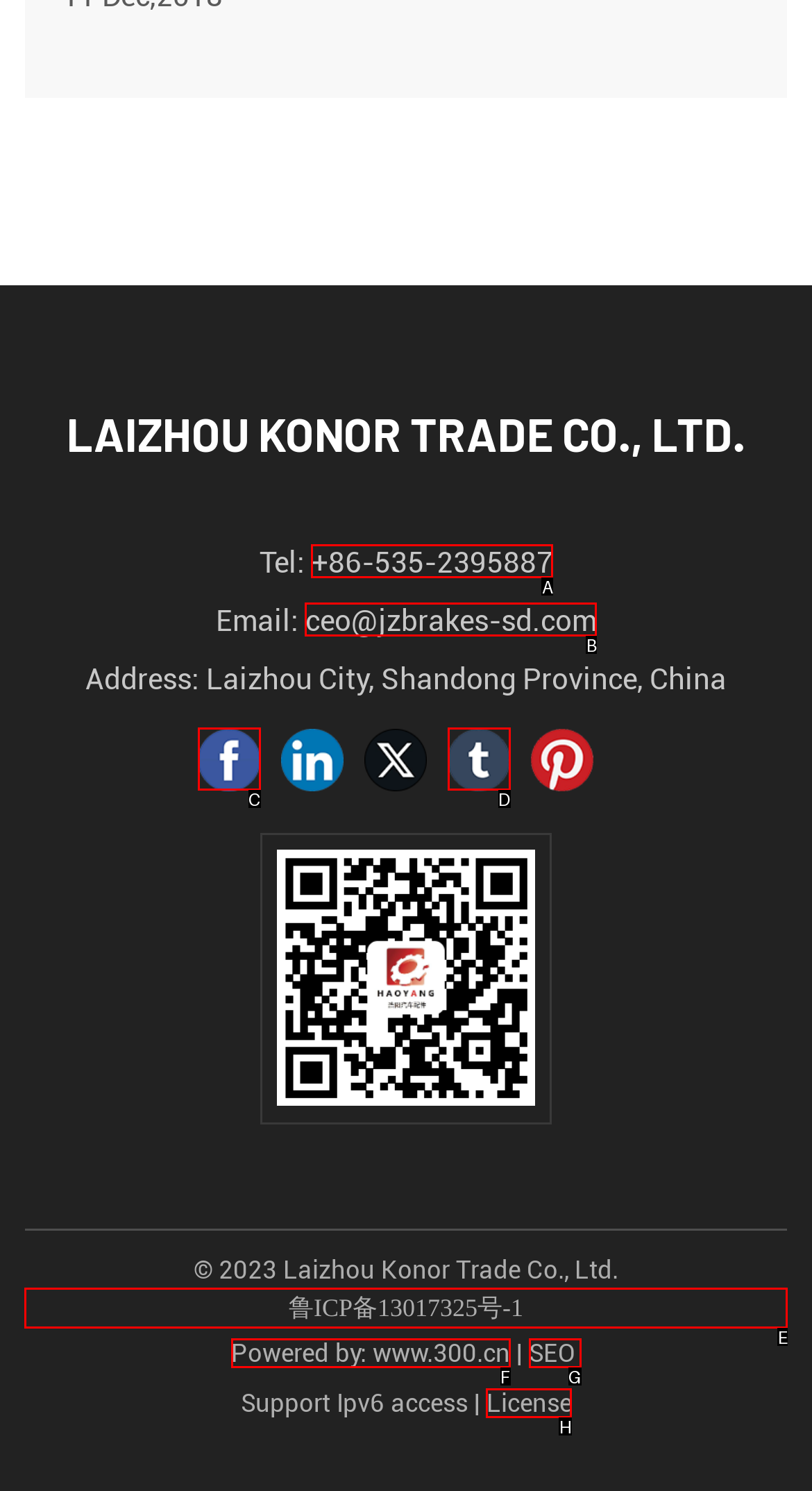Choose the letter of the option you need to click to Check the company's license. Answer with the letter only.

E